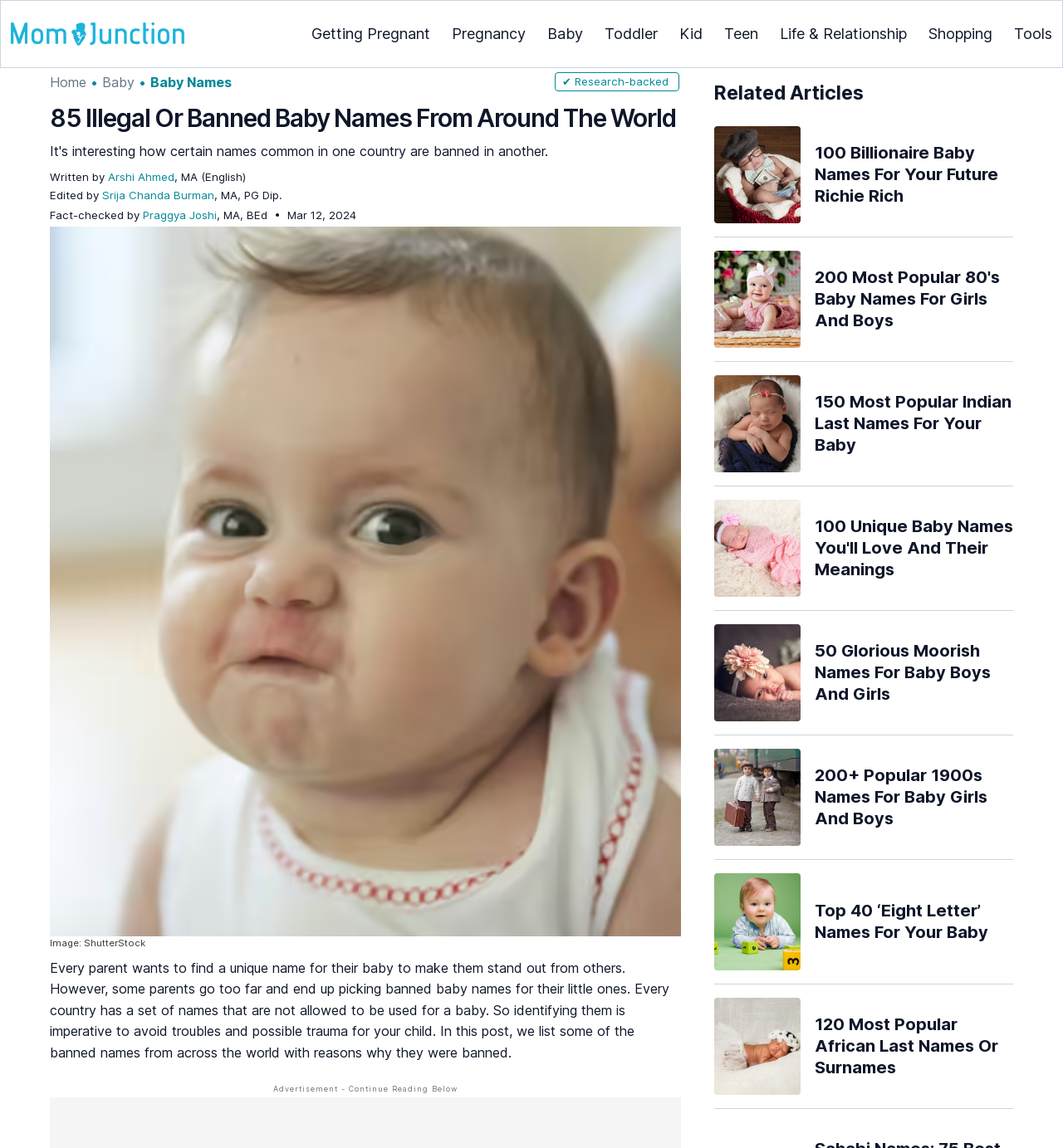Find and indicate the bounding box coordinates of the region you should select to follow the given instruction: "Read the article about banned baby names".

[0.047, 0.836, 0.63, 0.924]